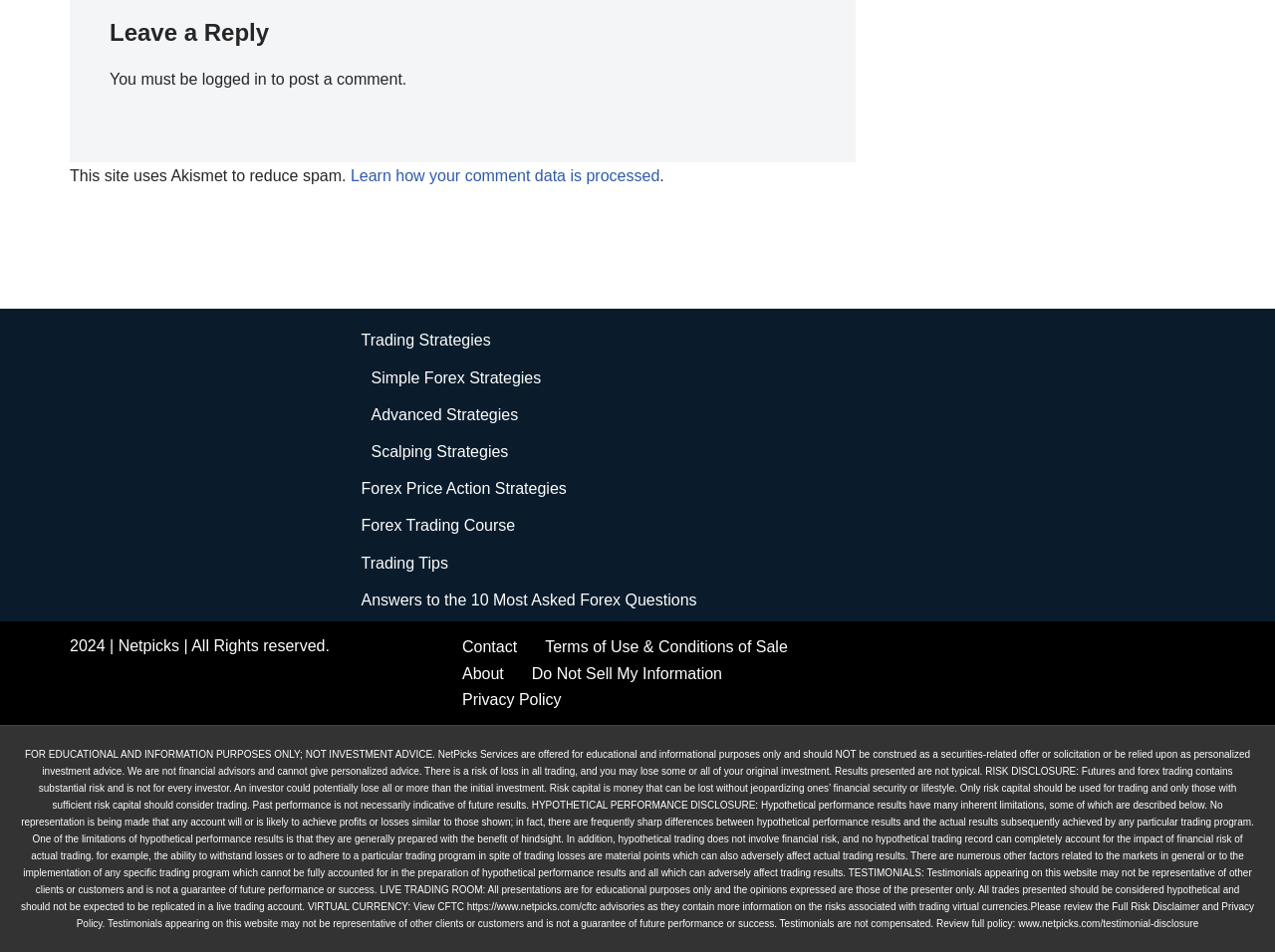Find the bounding box coordinates of the element to click in order to complete the given instruction: "Check 'Privacy Policy'."

[0.362, 0.721, 0.44, 0.749]